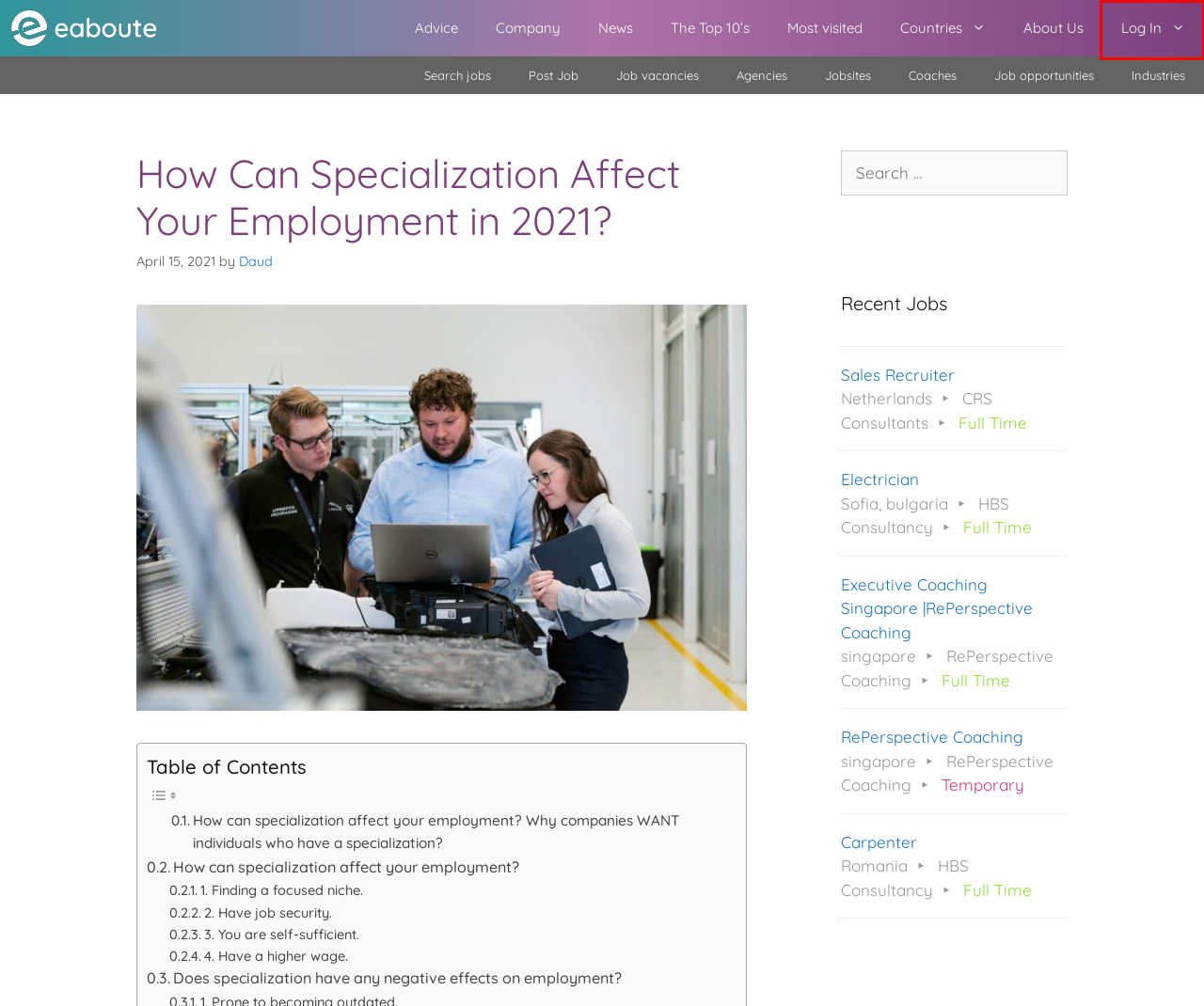Examine the webpage screenshot and identify the UI element enclosed in the red bounding box. Pick the webpage description that most accurately matches the new webpage after clicking the selected element. Here are the candidates:
A. About Us – eaboute
B. The Top 10's – eaboute
C. Find a job you're looking for with our help - eaboute
D. Log In – eaboute
E. Job opportunities – eaboute
F. Industries – eaboute
G. Post Job – eaboute
H. Recruitment Agencies – eaboute

D